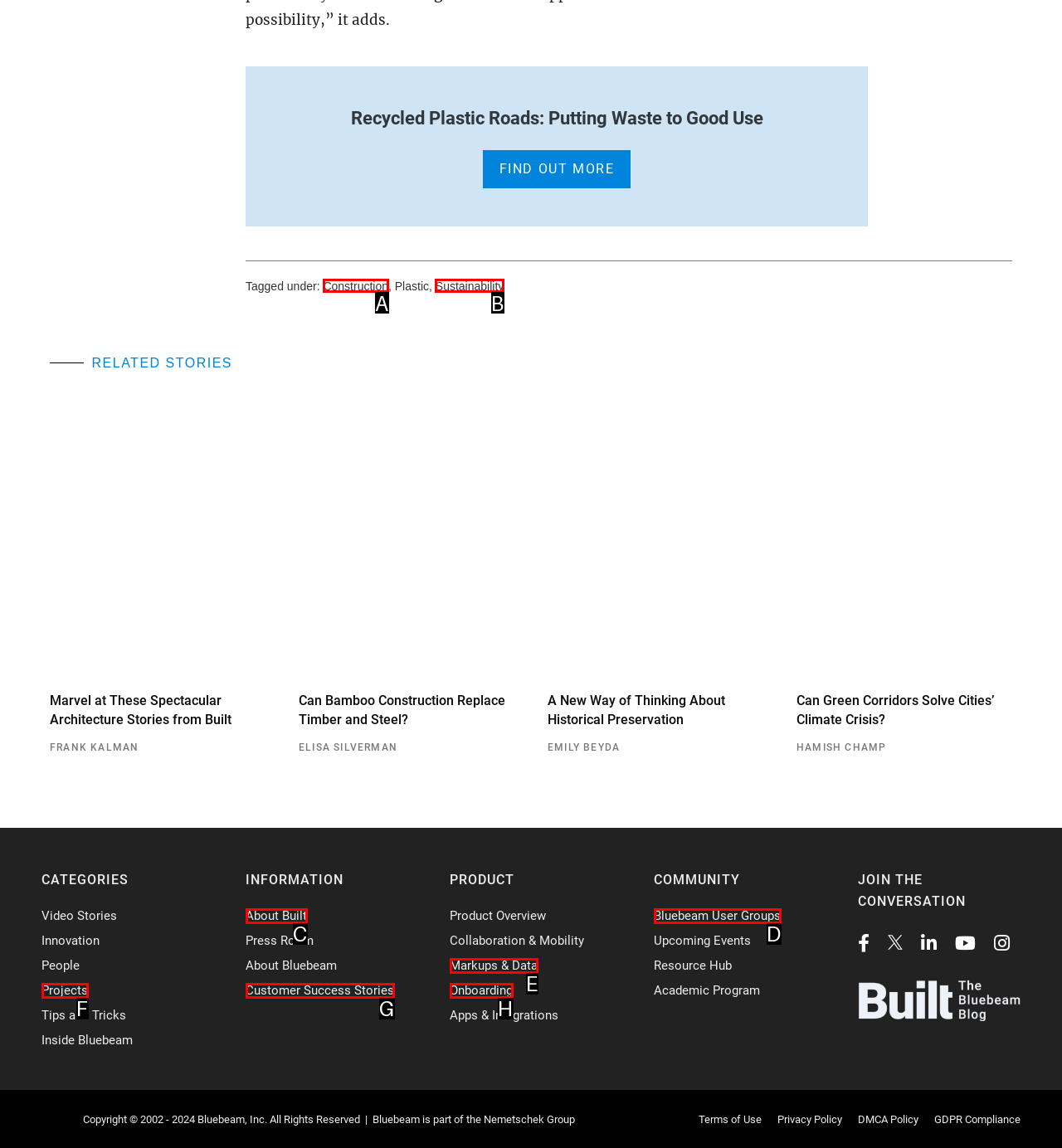Determine the letter of the element you should click to carry out the task: Explore Construction stories
Answer with the letter from the given choices.

A